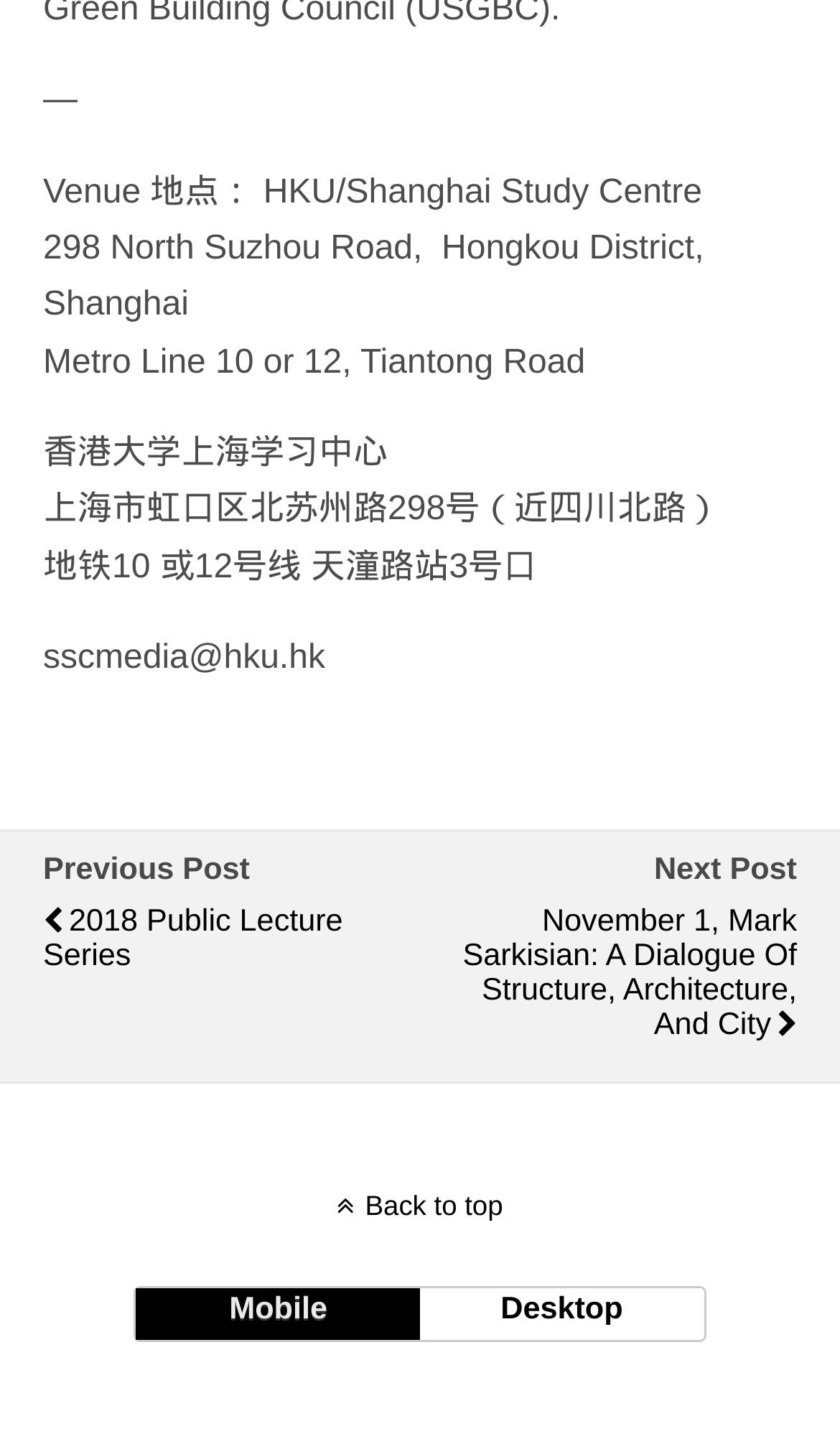Answer with a single word or phrase: 
What is the venue of the event?

HKU/Shanghai Study Centre